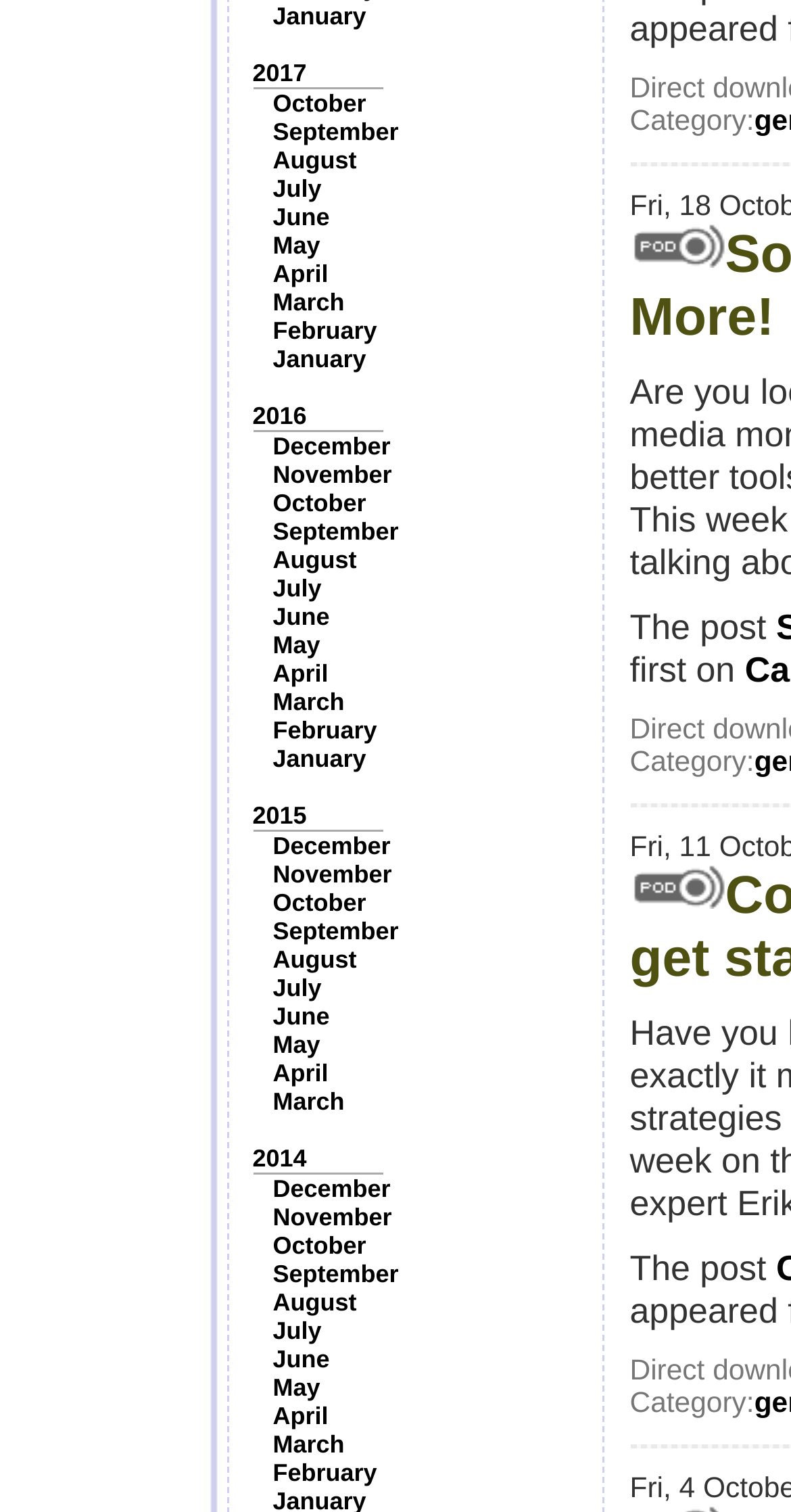Use a single word or phrase to answer the question:
What is the category label above the image?

Category: